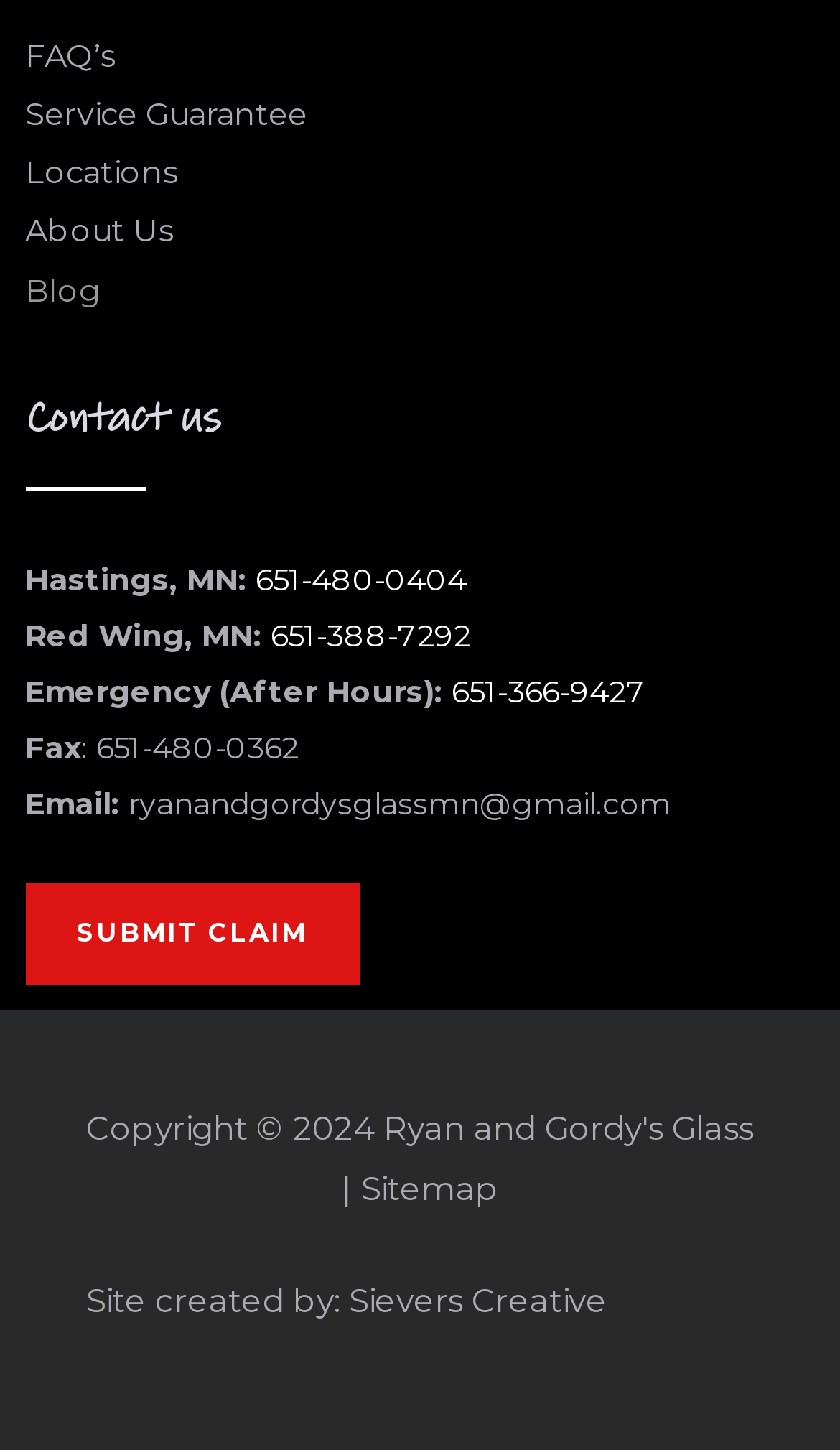Find the bounding box coordinates of the element to click in order to complete this instruction: "Visit Sievers Creative website". The bounding box coordinates must be four float numbers between 0 and 1, denoted as [left, top, right, bottom].

[0.415, 0.882, 0.723, 0.91]